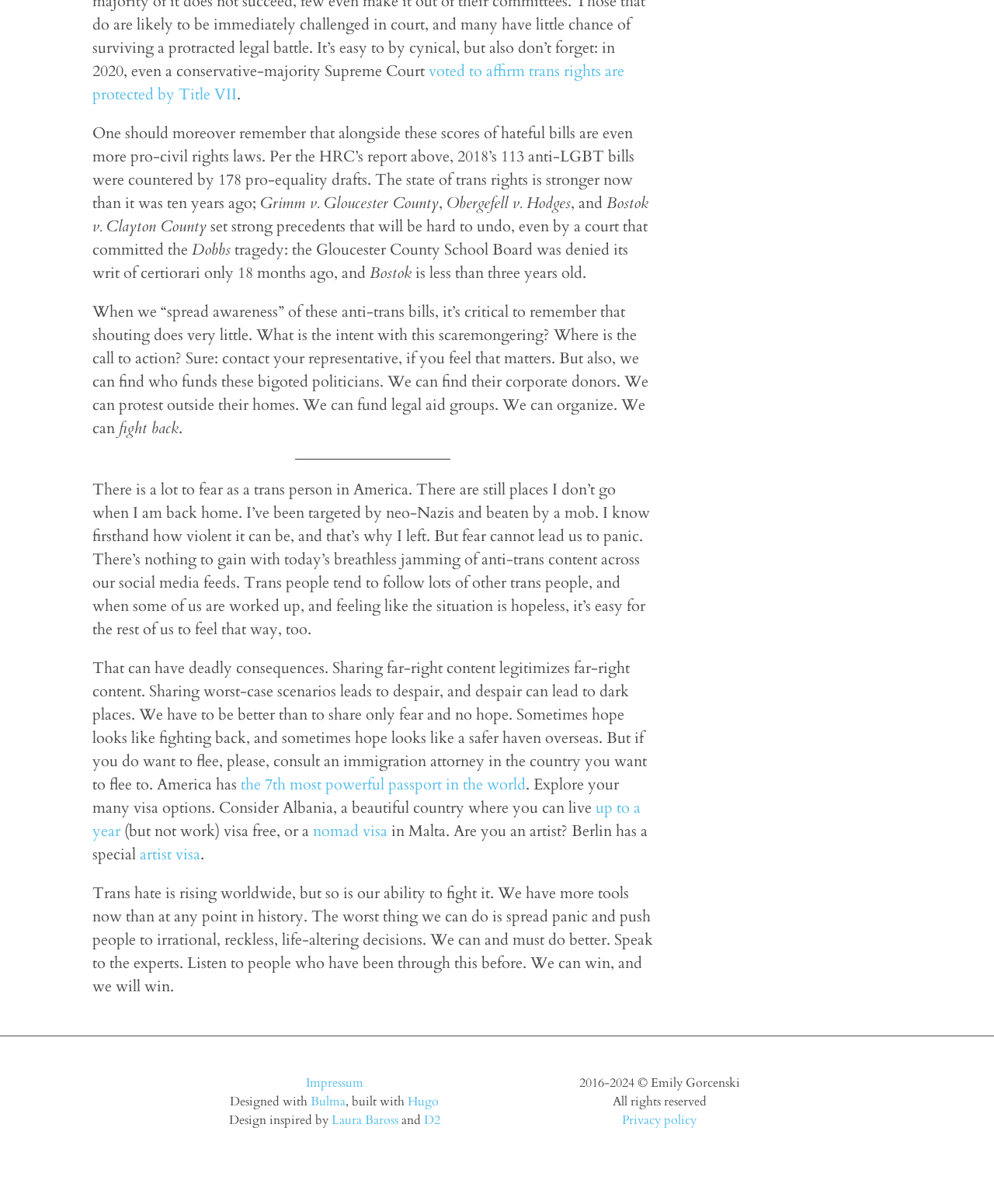Please specify the bounding box coordinates for the clickable region that will help you carry out the instruction: "Explore the option to live up to a year in Albania".

[0.093, 0.662, 0.644, 0.699]